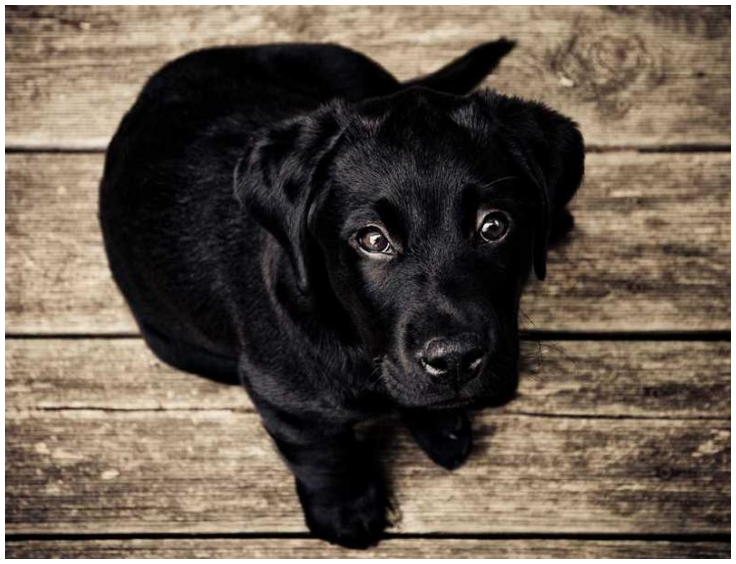Explain in detail what you see in the image.

The image features an adorable black Labrador puppy lying on a textured wooden surface. The puppy's large, expressive eyes gaze directly at the viewer, exuding a sense of curiosity and playfulness. Its glossy black fur contrasts beautifully with the warm tones of the wooden planks underneath, creating a cozy and inviting atmosphere. This captivating moment highlights the puppy's gentle demeanor and charm, making it hard to resist its playful nature. The overall composition captures the essence of youthfulness and warmth associated with a beloved pet.